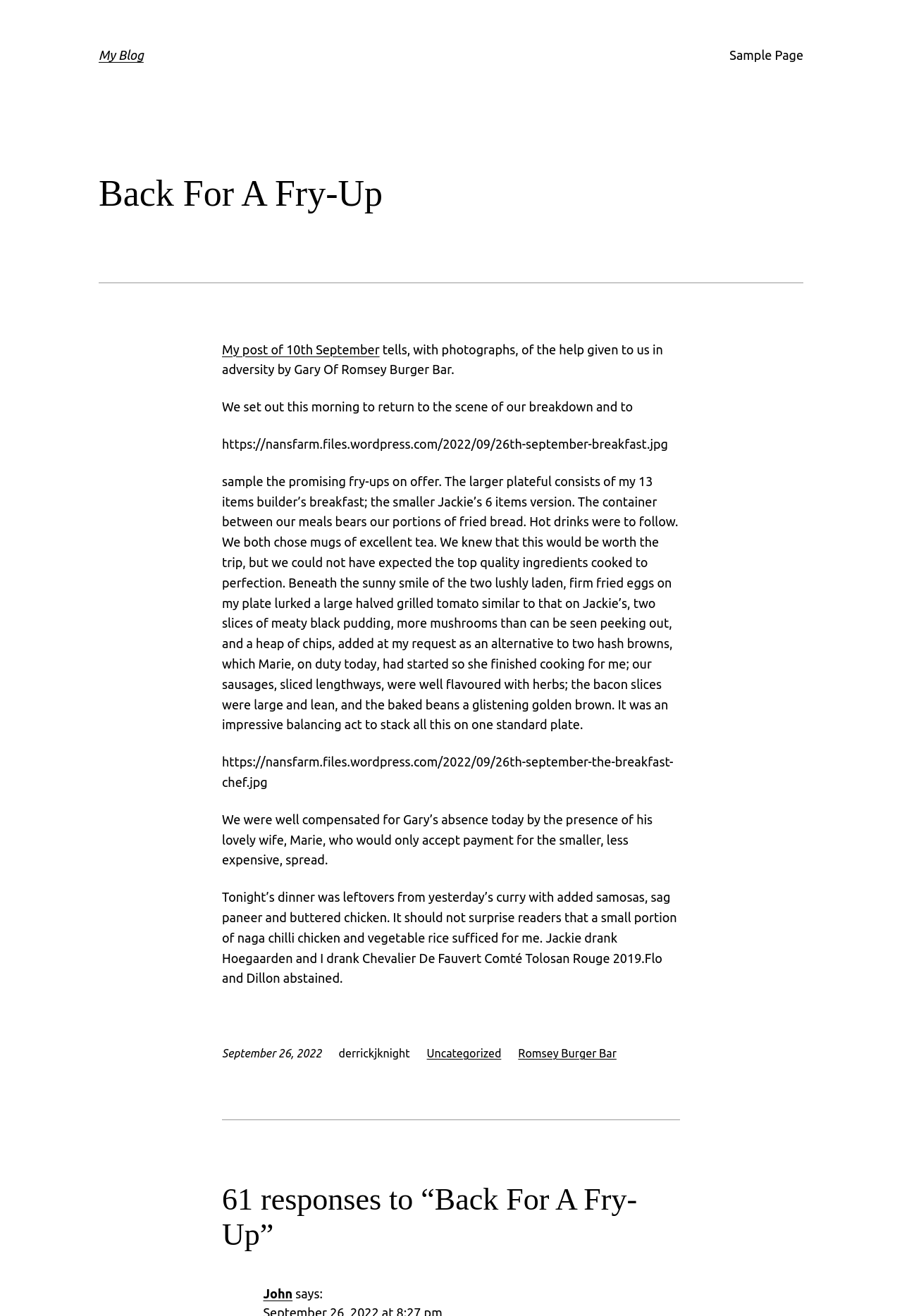What is the name of the blog?
Using the details from the image, give an elaborate explanation to answer the question.

The name of the blog can be determined by looking at the heading element with the text 'My Blog' at the top of the webpage.